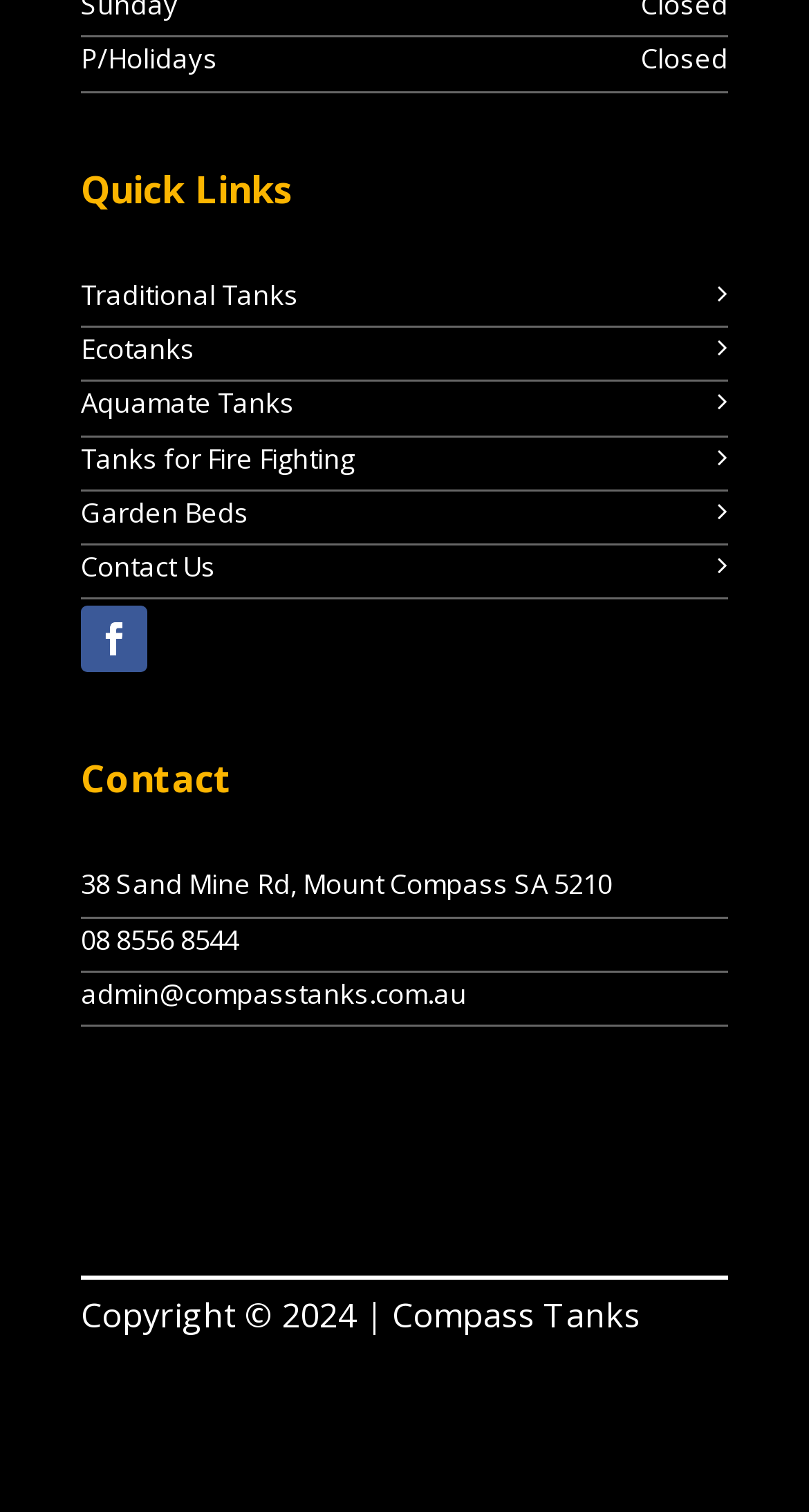What type of products does Compass Tanks offer?
Respond to the question with a single word or phrase according to the image.

Tanks and garden beds